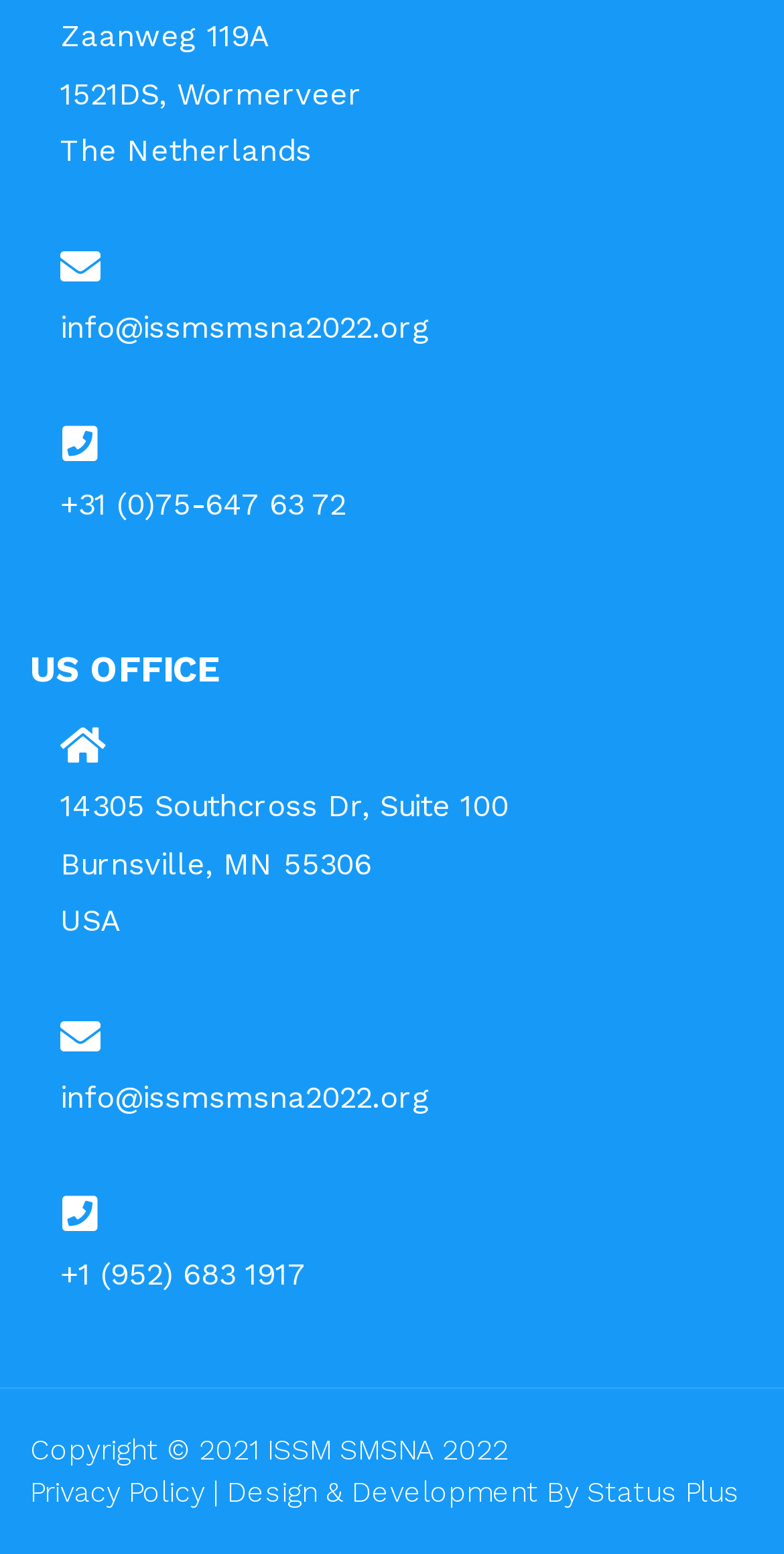What is the country of the US office? Observe the screenshot and provide a one-word or short phrase answer.

USA